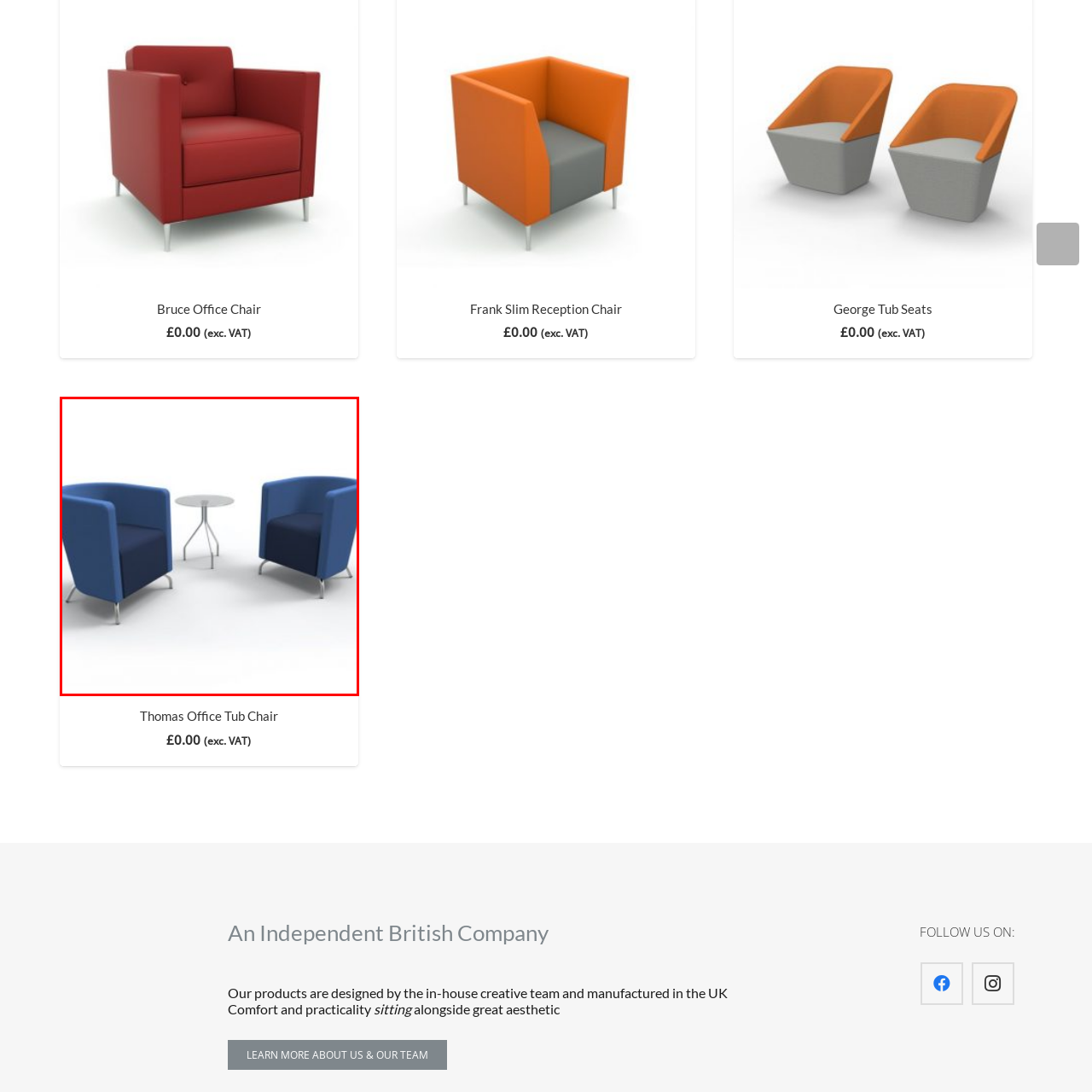What is the finish of the modern table?
Examine the image highlighted by the red bounding box and provide a thorough and detailed answer based on your observations.

The caption describes the table as having a silver finish, which adds to the overall modern and minimalist aesthetic of the seating arrangement.